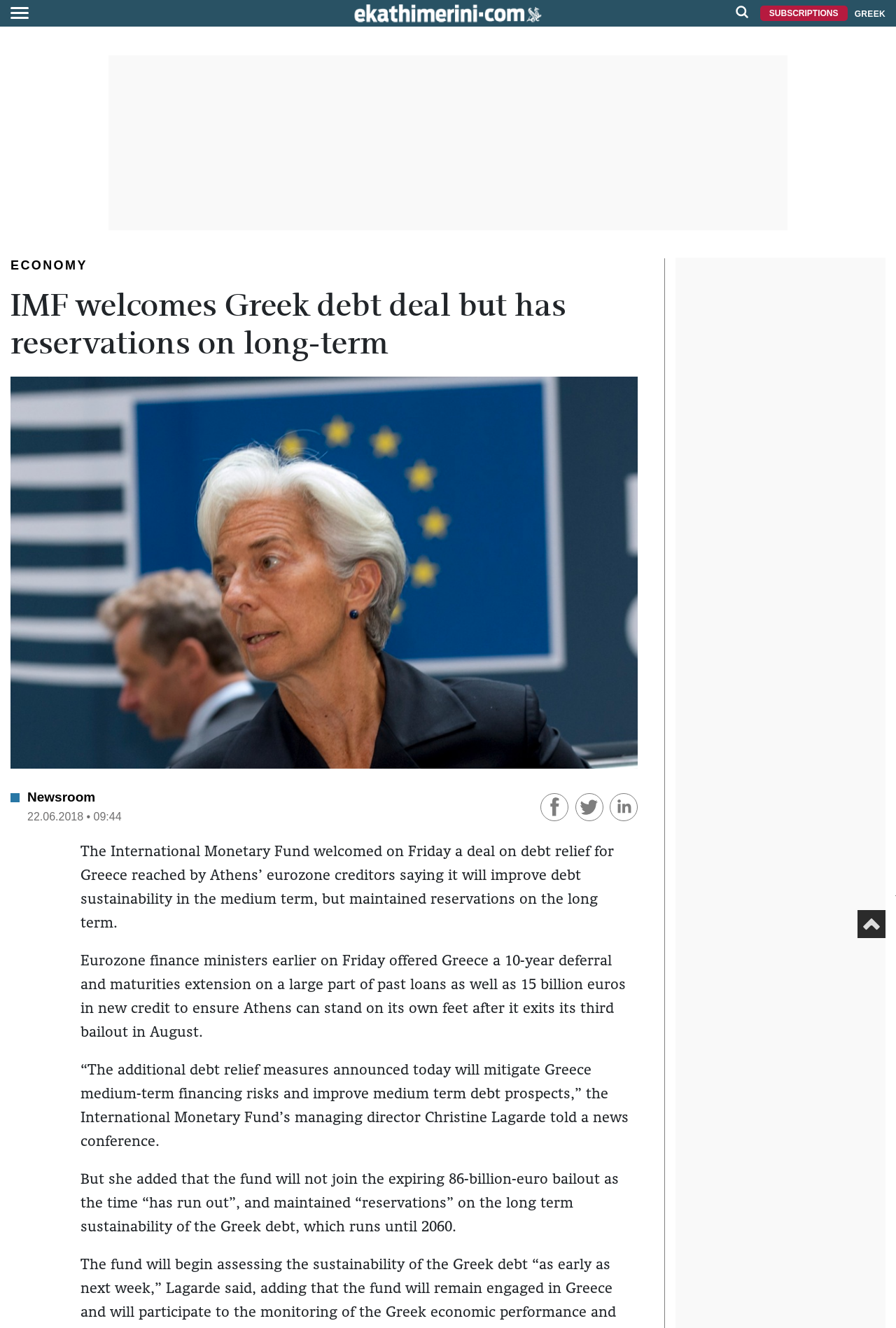Identify the bounding box coordinates of the part that should be clicked to carry out this instruction: "Share on Facebook".

[0.603, 0.601, 0.638, 0.61]